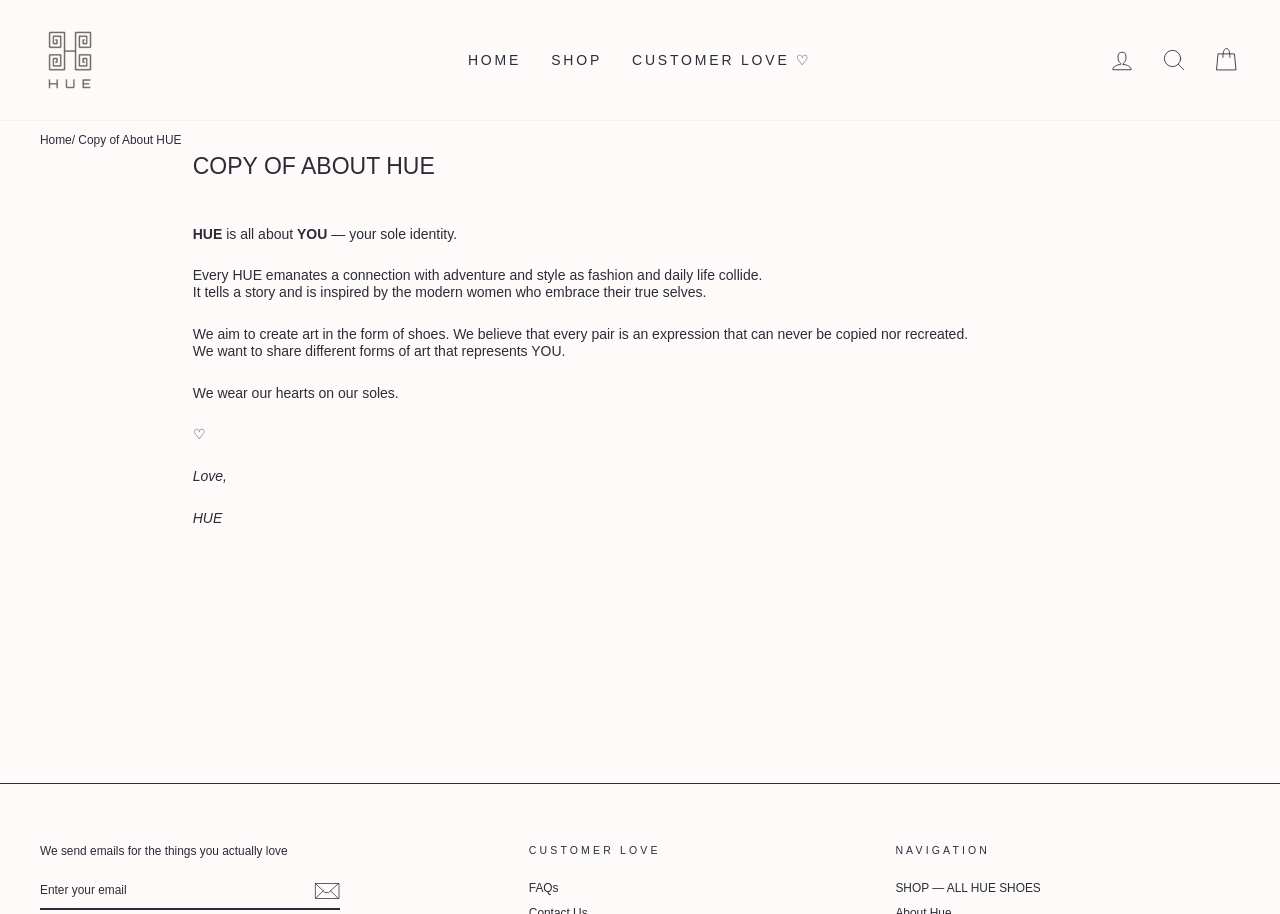Identify the bounding box coordinates of the element to click to follow this instruction: 'Subscribe to the newsletter'. Ensure the coordinates are four float values between 0 and 1, provided as [left, top, right, bottom].

[0.245, 0.962, 0.266, 0.988]